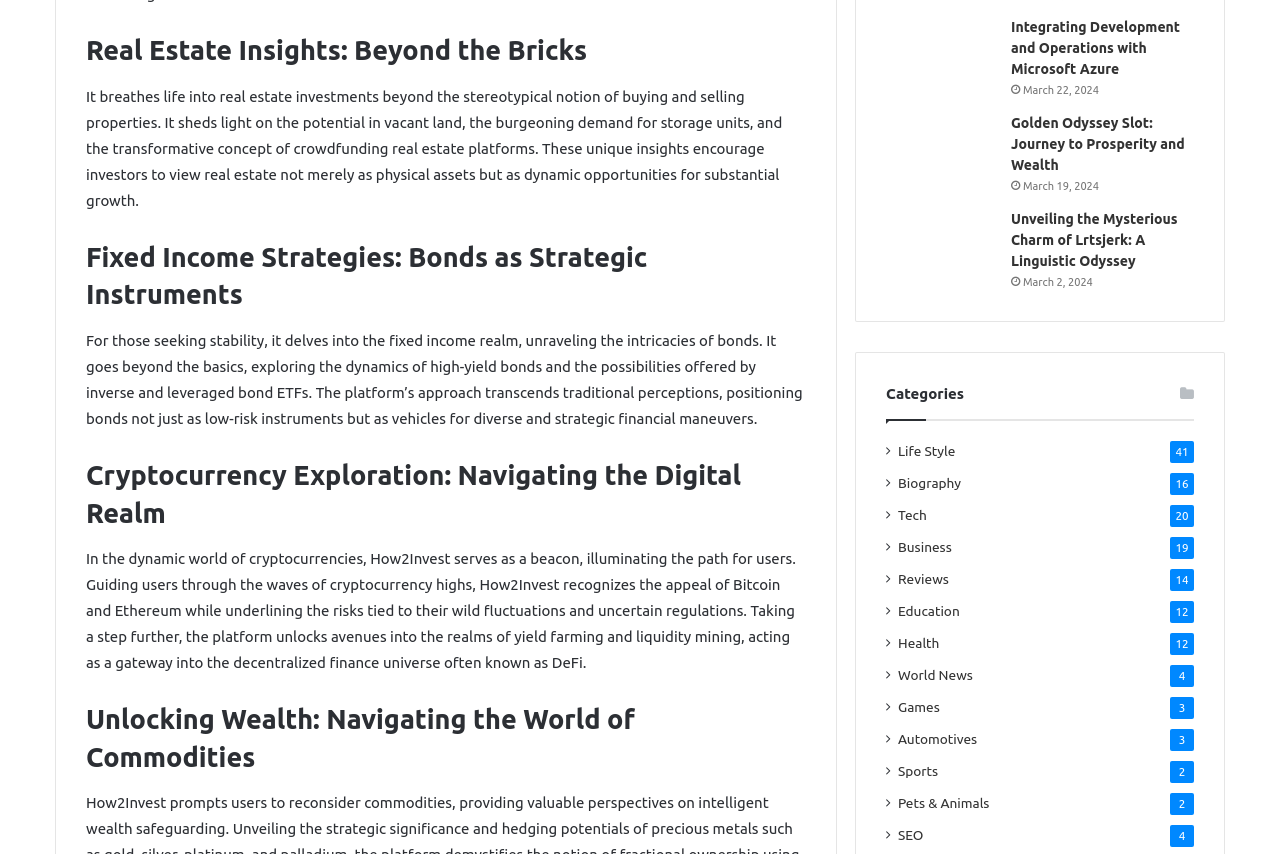Locate the bounding box coordinates of the element you need to click to accomplish the task described by this instruction: "Read about Golden Odyssey Slot: Journey to Prosperity and Wealth".

[0.692, 0.132, 0.778, 0.22]